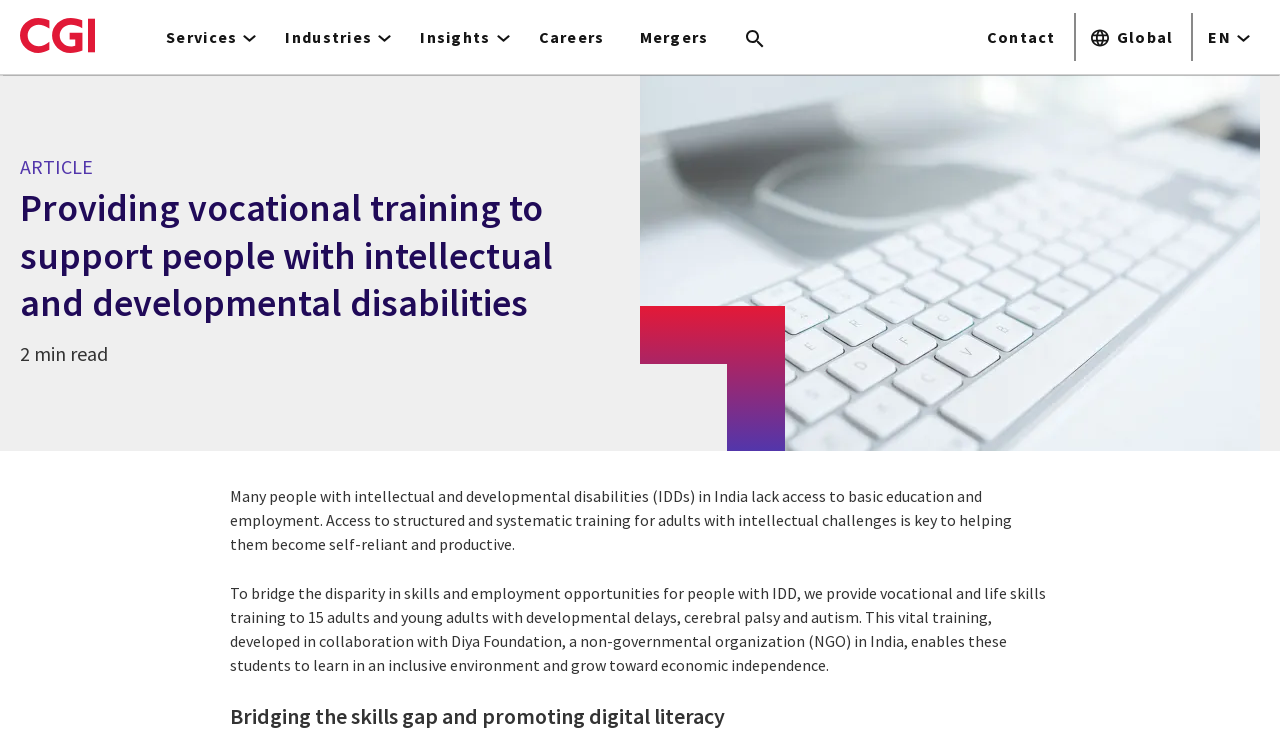Please find and report the bounding box coordinates of the element to click in order to perform the following action: "Click the CGI official logo". The coordinates should be expressed as four float numbers between 0 and 1, in the format [left, top, right, bottom].

[0.016, 0.0, 0.074, 0.095]